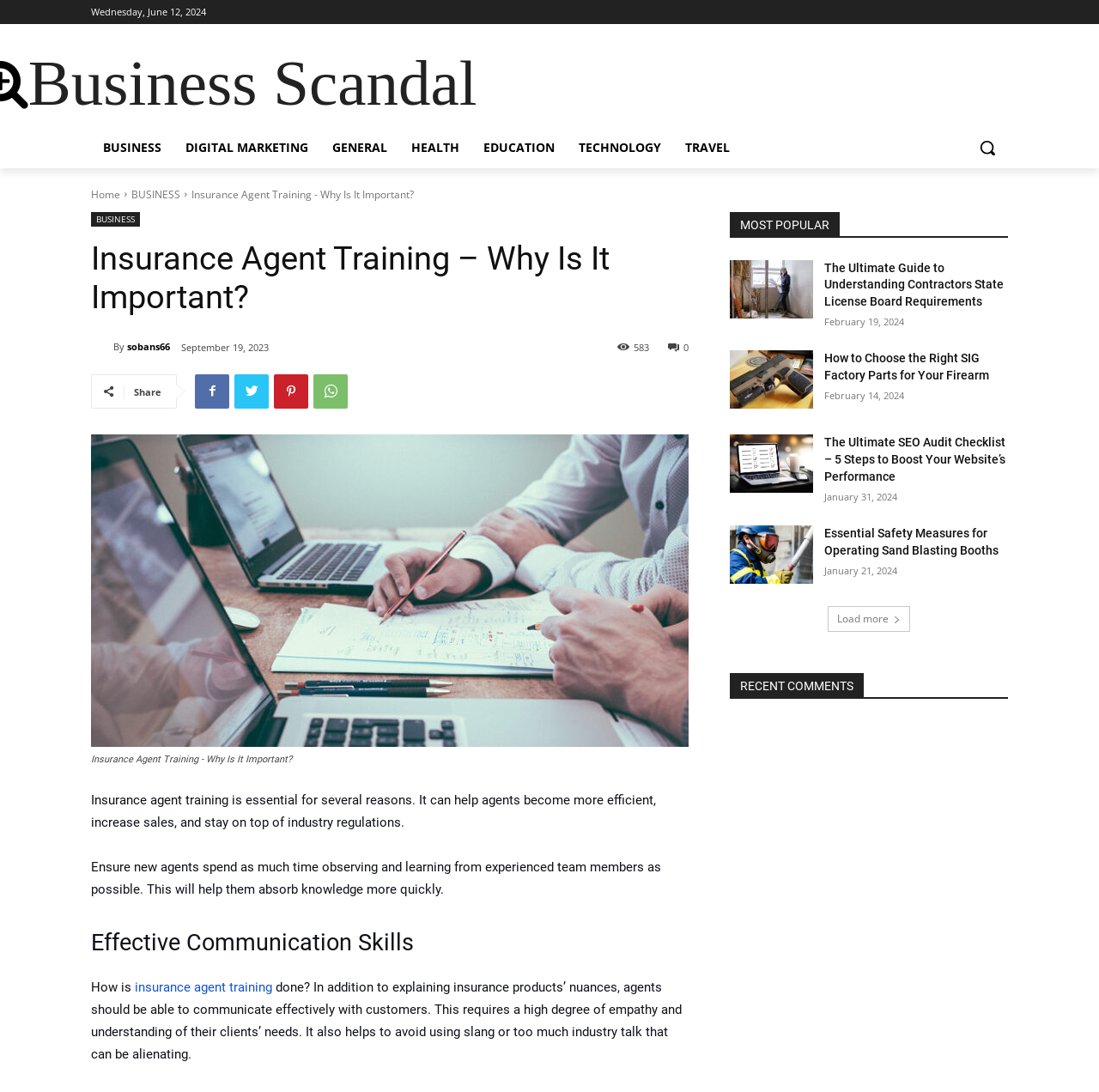Locate the bounding box coordinates of the element that should be clicked to execute the following instruction: "Load more articles".

[0.753, 0.555, 0.828, 0.579]